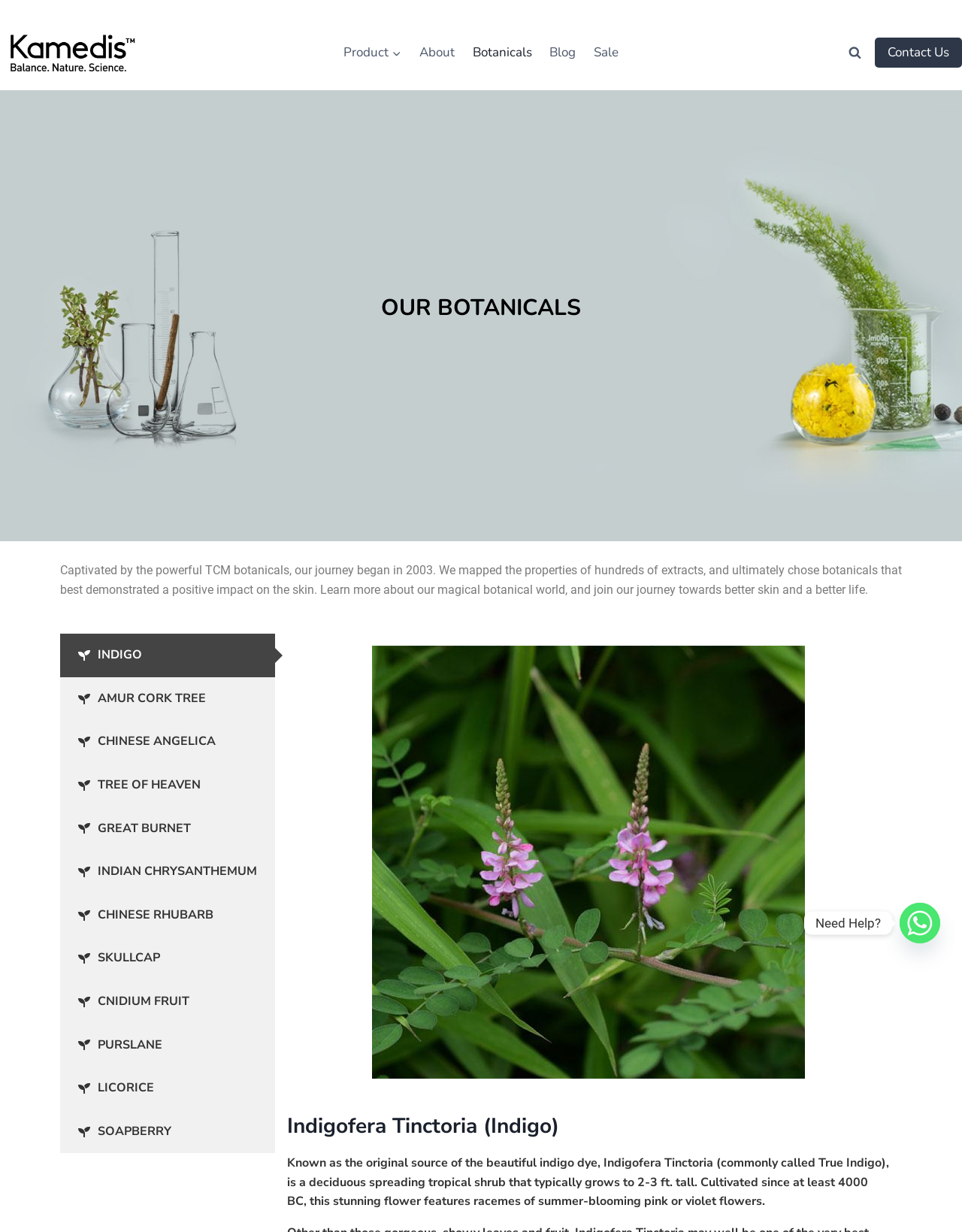What is the contact method provided at the bottom-right corner of the webpage?
Answer briefly with a single word or phrase based on the image.

Whatsapp